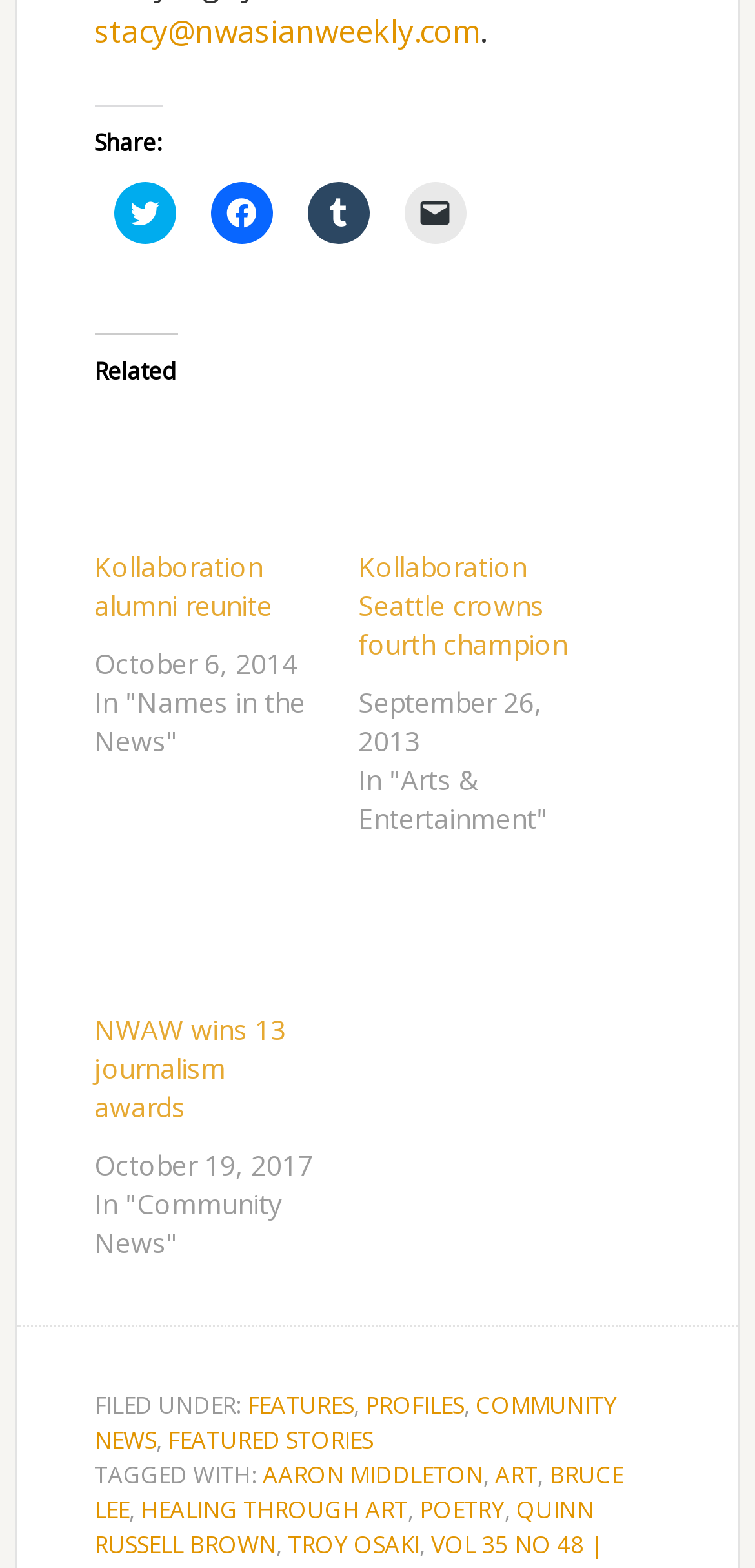Please find the bounding box coordinates of the element that must be clicked to perform the given instruction: "View related article 'Kollaboration alumni reunite'". The coordinates should be four float numbers from 0 to 1, i.e., [left, top, right, bottom].

[0.125, 0.35, 0.361, 0.398]